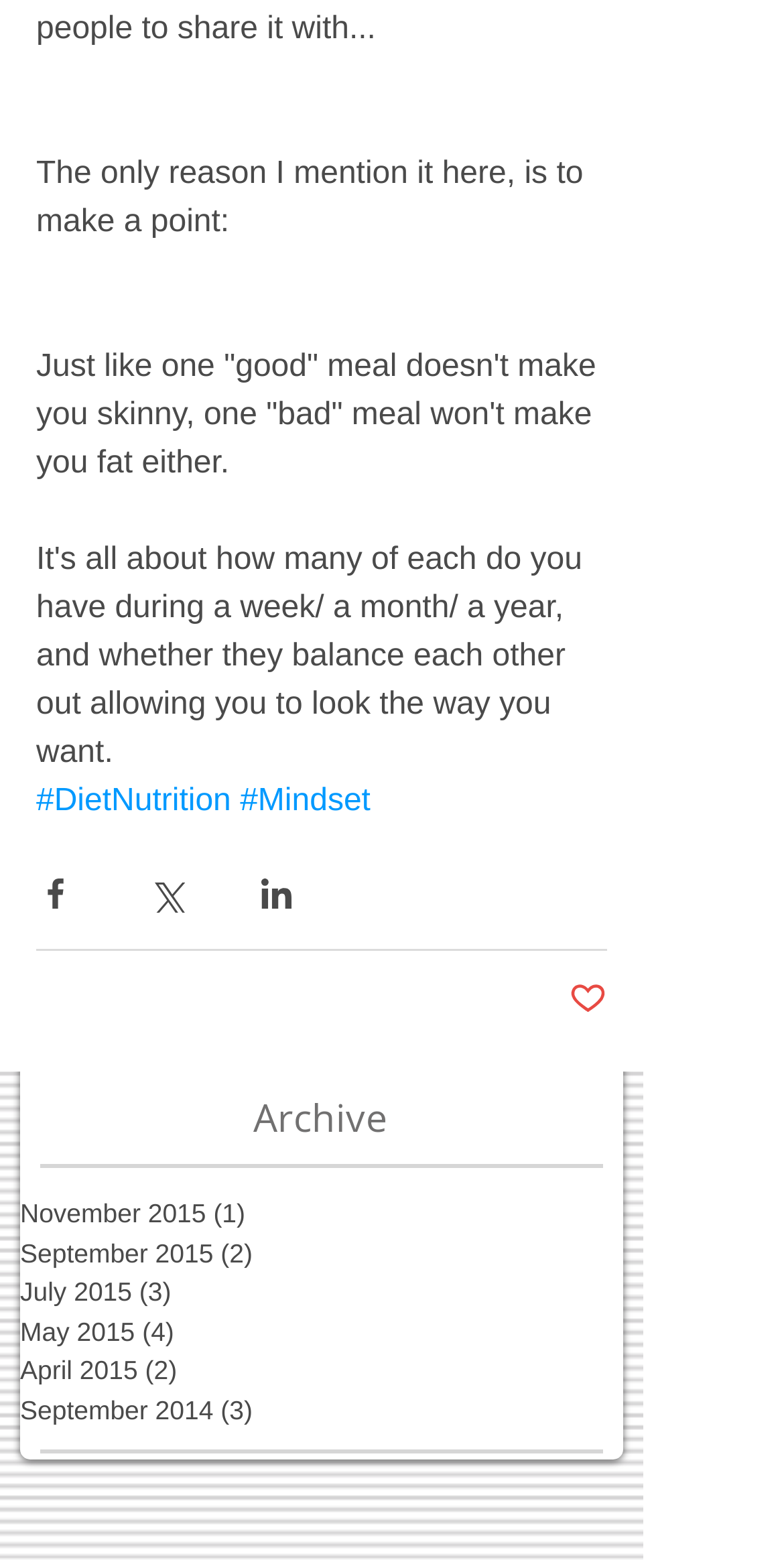What is the earliest month with archived posts?
Can you offer a detailed and complete answer to this question?

The earliest month with archived posts can be determined by looking at the links in the navigation section, and the earliest one is 'September 2014 3 posts'.